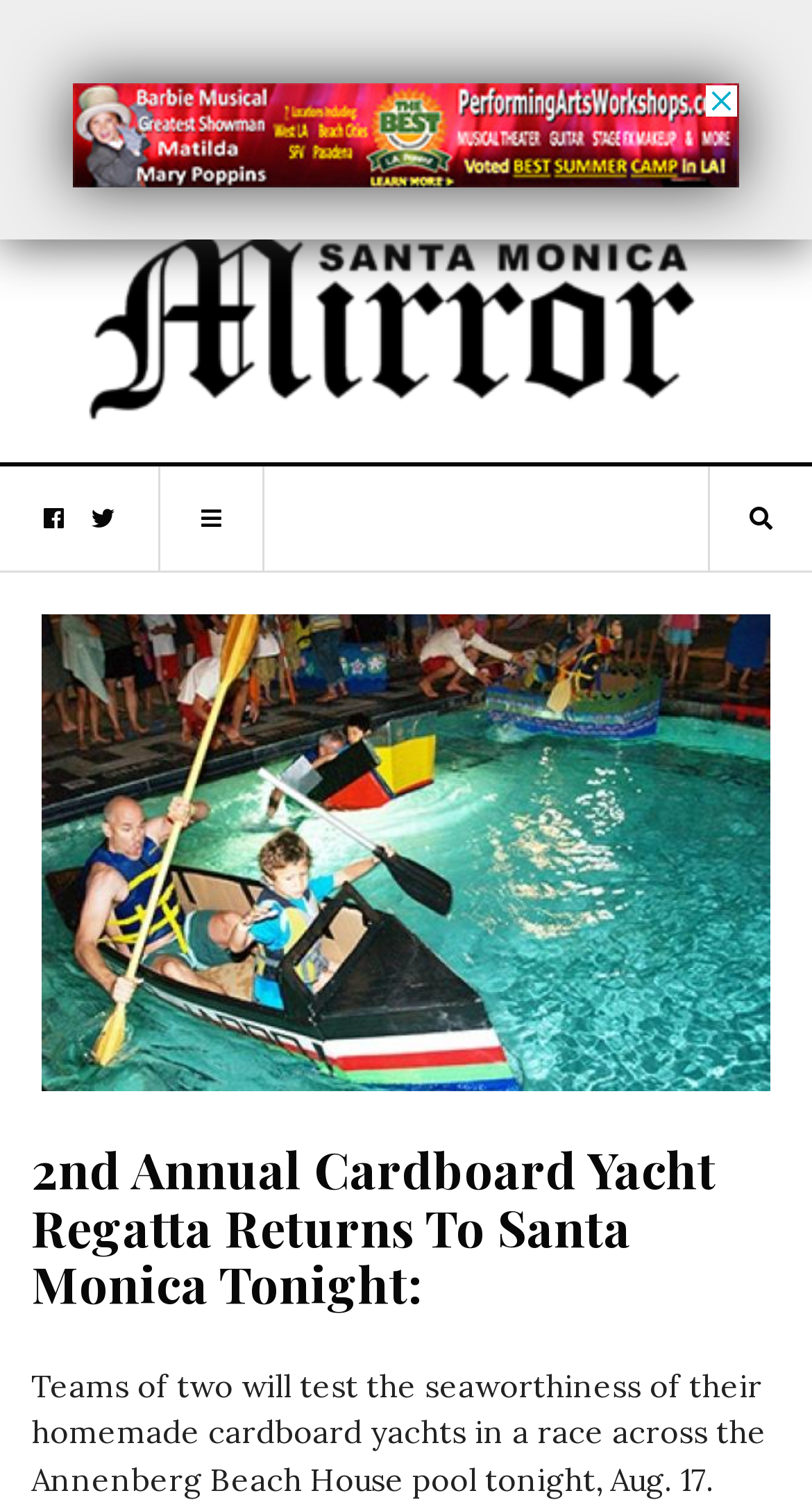Please identify and generate the text content of the webpage's main heading.

2nd Annual Cardboard Yacht Regatta Returns To Santa Monica Tonight: